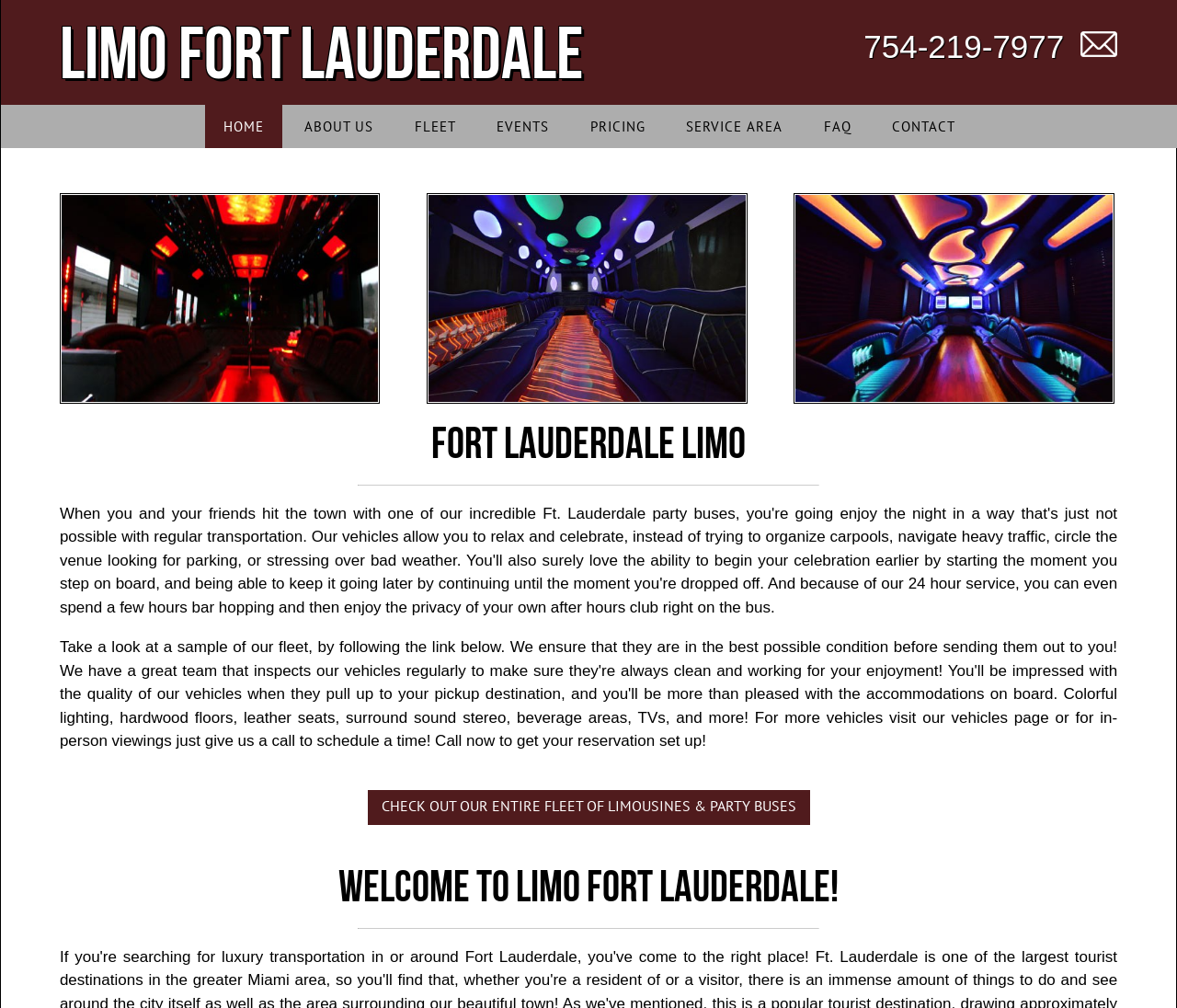Find the bounding box coordinates of the element you need to click on to perform this action: 'Click on the 'HOME' link'. The coordinates should be represented by four float values between 0 and 1, in the format [left, top, right, bottom].

[0.174, 0.104, 0.24, 0.147]